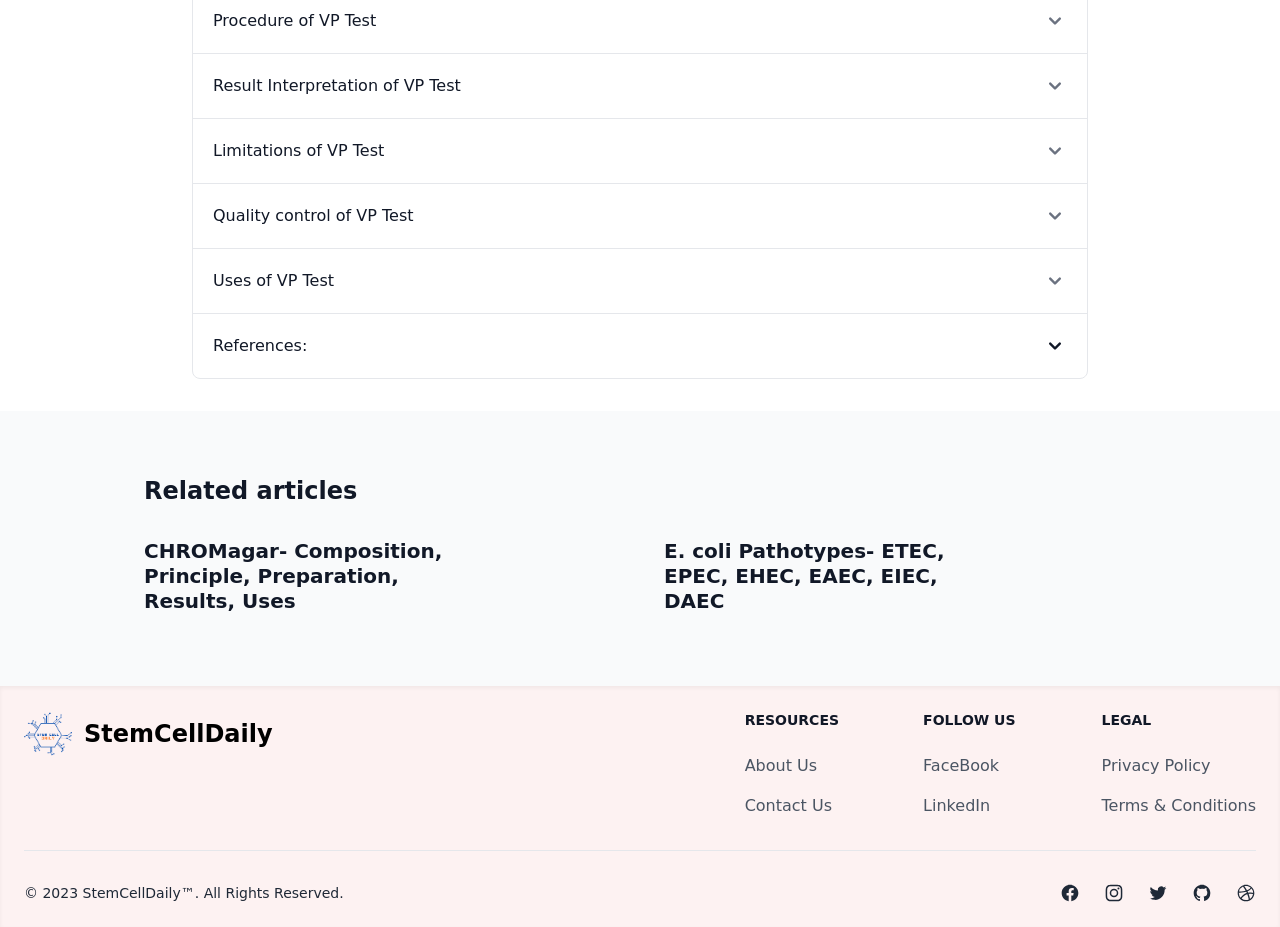Find and provide the bounding box coordinates for the UI element described here: "Uses of VP Test". The coordinates should be given as four float numbers between 0 and 1: [left, top, right, bottom].

[0.151, 0.268, 0.849, 0.338]